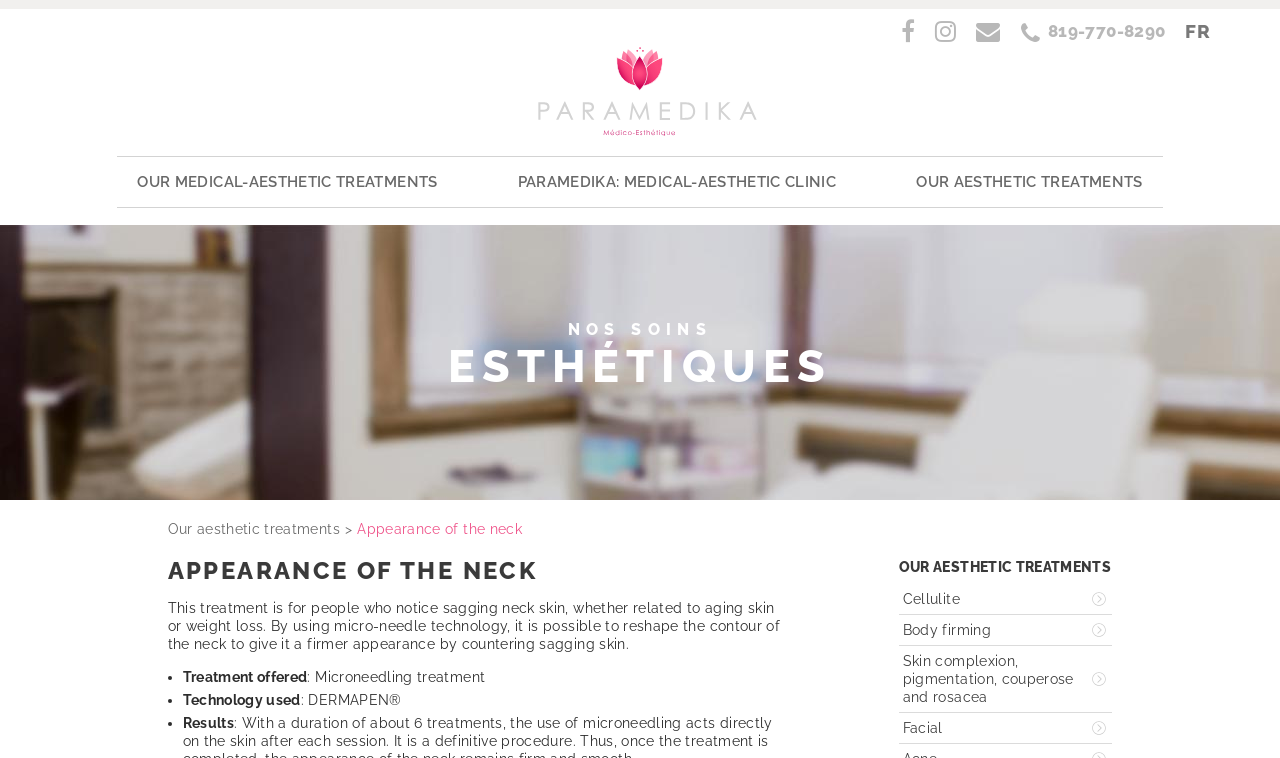Respond with a single word or short phrase to the following question: 
What technology is used for the microneedling treatment?

DERMAPEN®